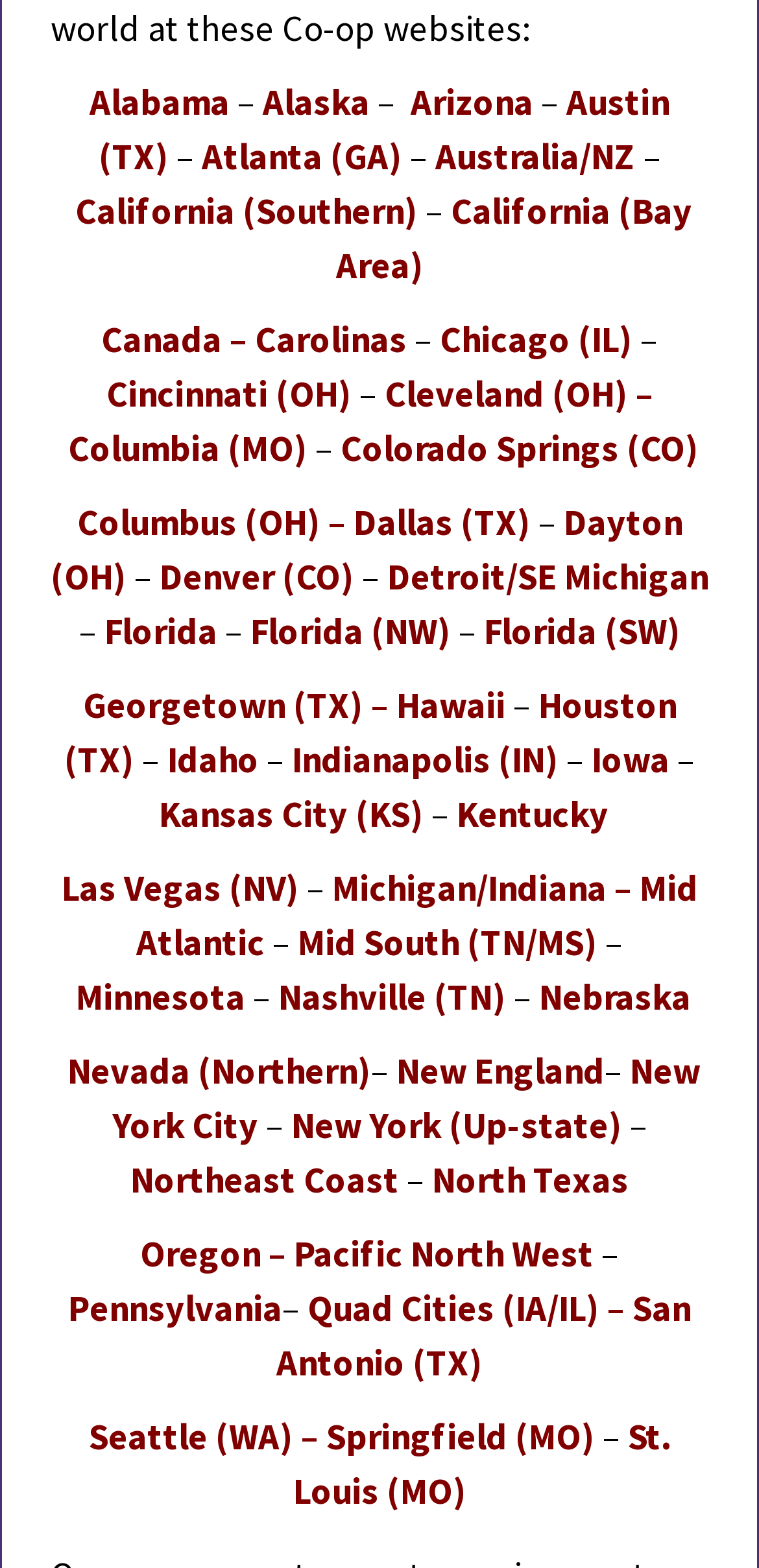What is the first state listed?
Please provide a single word or phrase answer based on the image.

Alabama